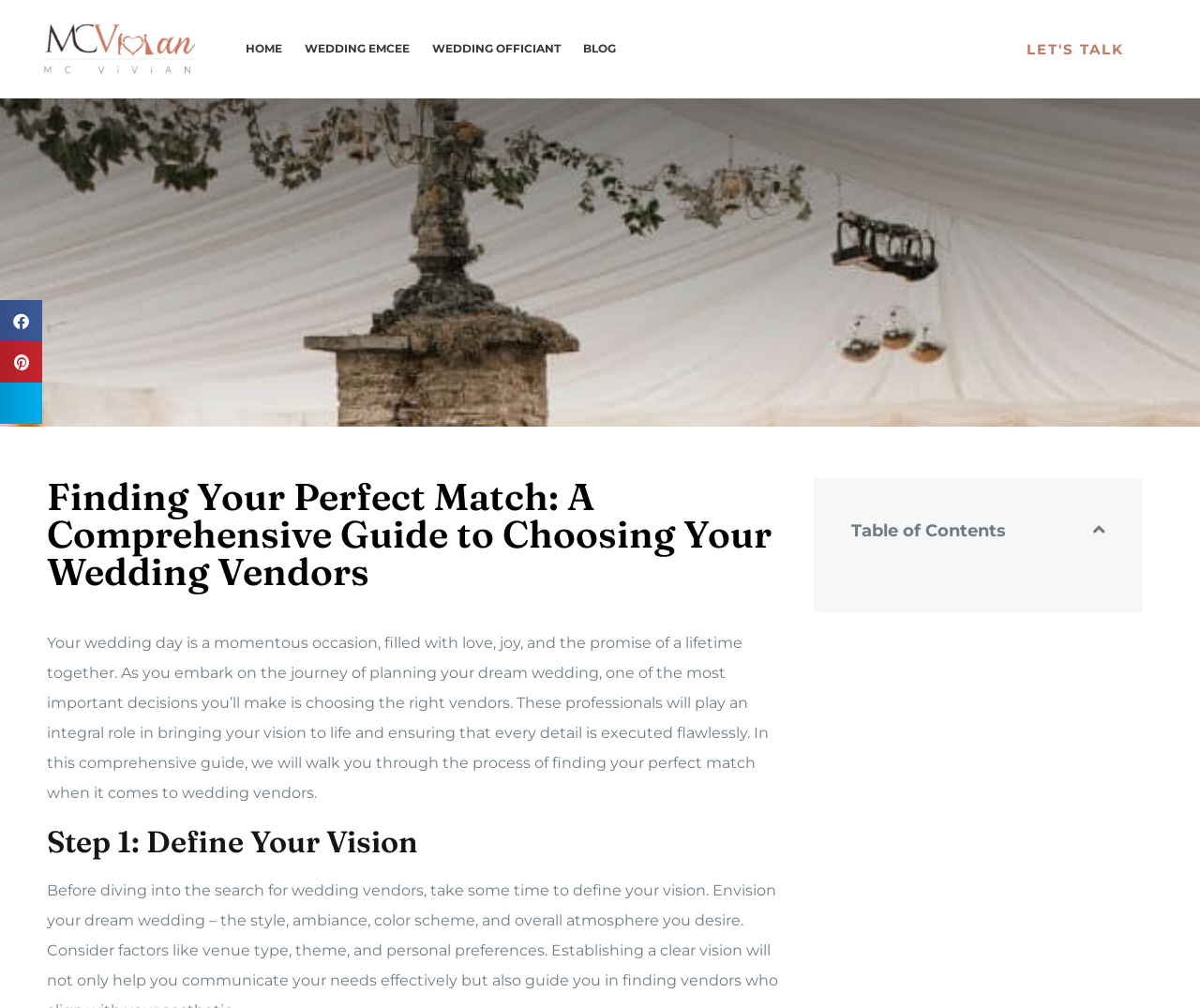Locate the bounding box coordinates of the area to click to fulfill this instruction: "contact the vendor". The bounding box should be presented as four float numbers between 0 and 1, in the order [left, top, right, bottom].

[0.823, 0.028, 0.969, 0.068]